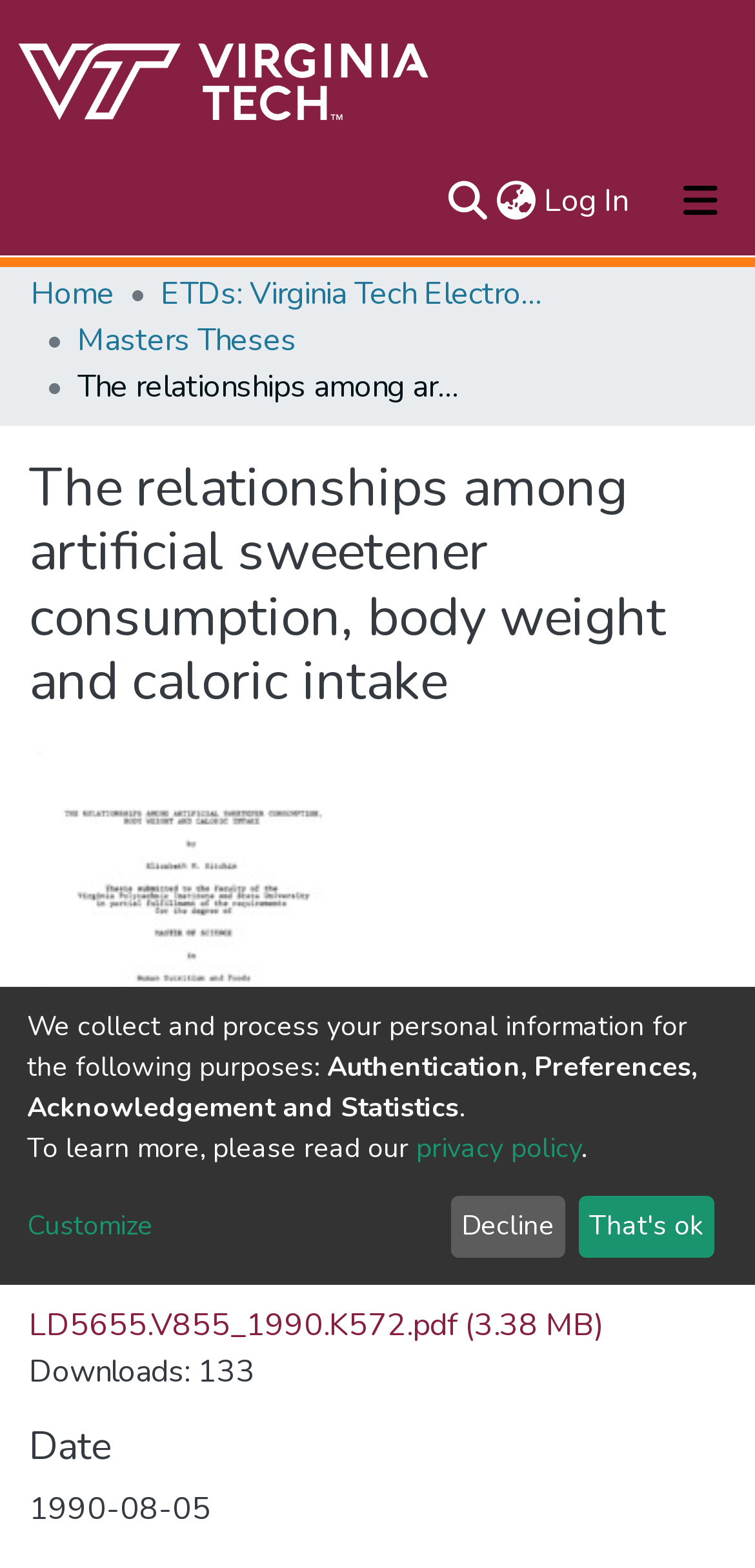What is the date associated with the file?
Analyze the image and provide a thorough answer to the question.

I determined the answer by looking at the StaticText element '1990-08-05' which is located under the heading 'Date' and near the link to the file 'LD5655.V855_1990.K572.pdf'.